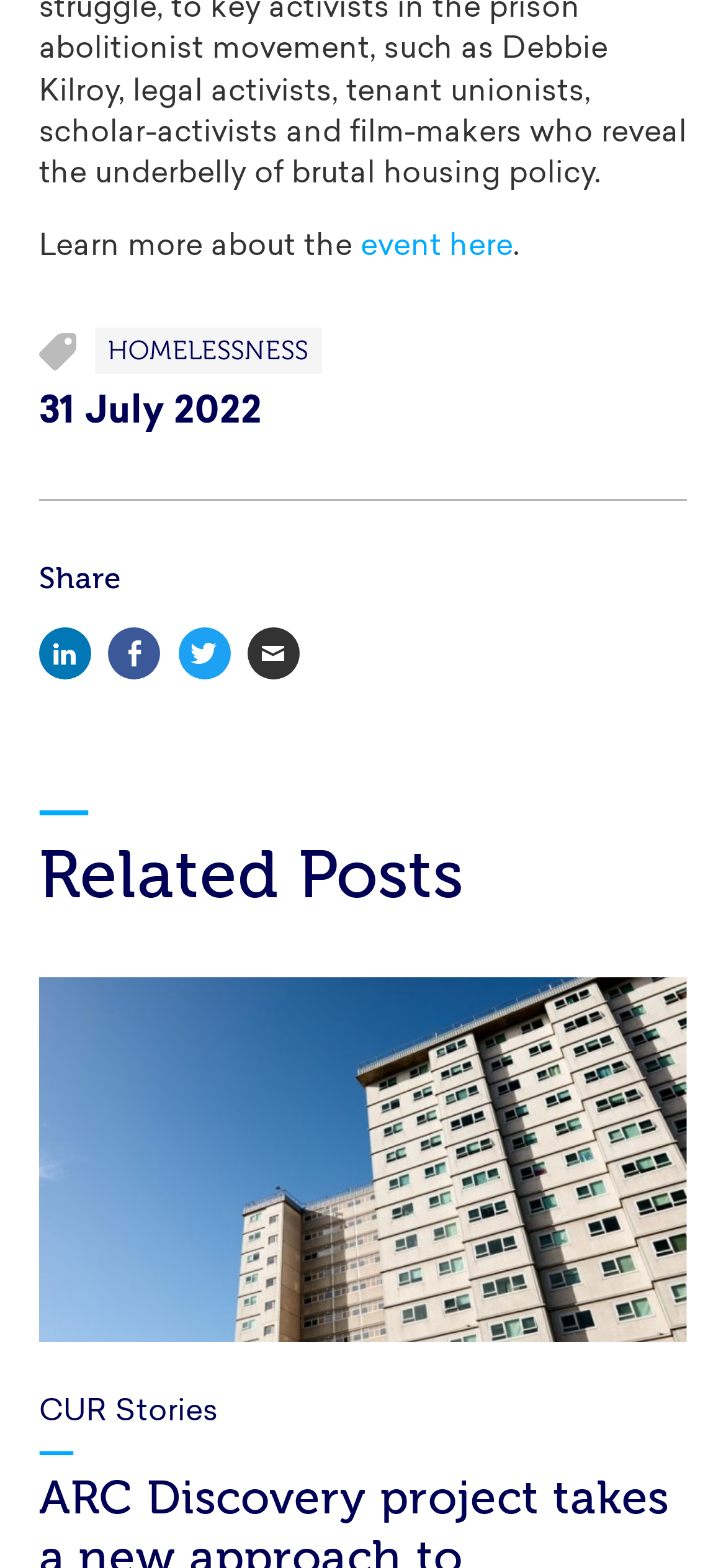Find the bounding box coordinates of the clickable area that will achieve the following instruction: "Share on LinkedIn".

[0.053, 0.399, 0.125, 0.433]